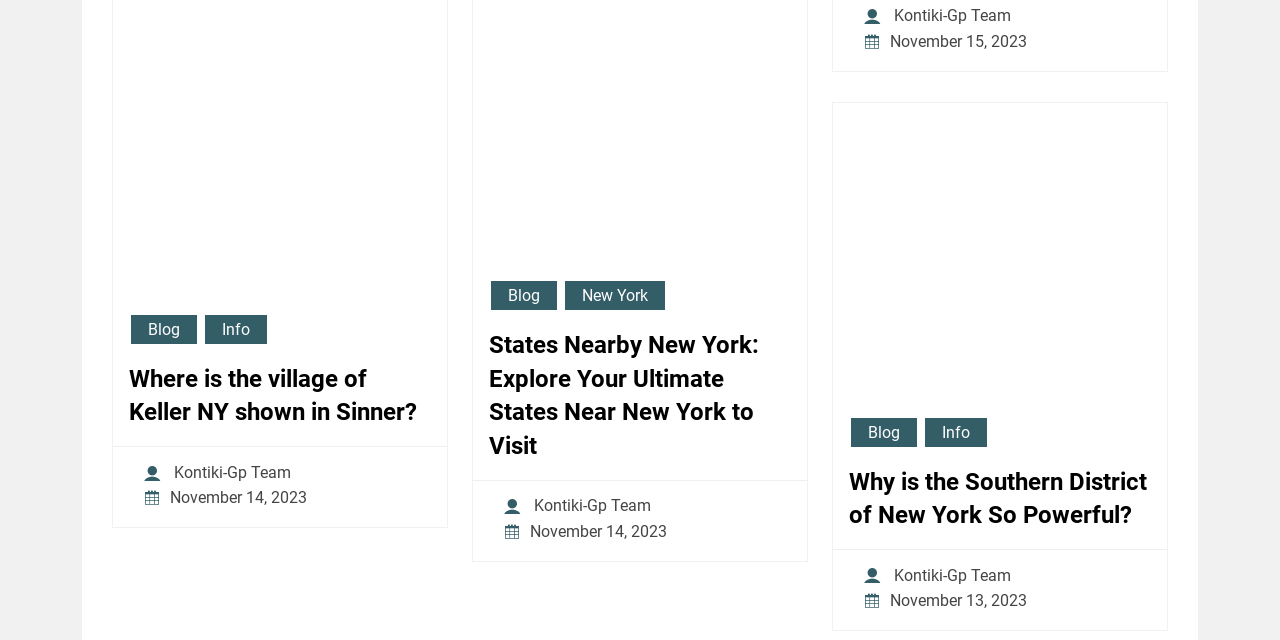Please identify the bounding box coordinates of the element on the webpage that should be clicked to follow this instruction: "Read the article 'Why is the Southern District of New York So Powerful?'". The bounding box coordinates should be given as four float numbers between 0 and 1, formatted as [left, top, right, bottom].

[0.663, 0.727, 0.899, 0.832]